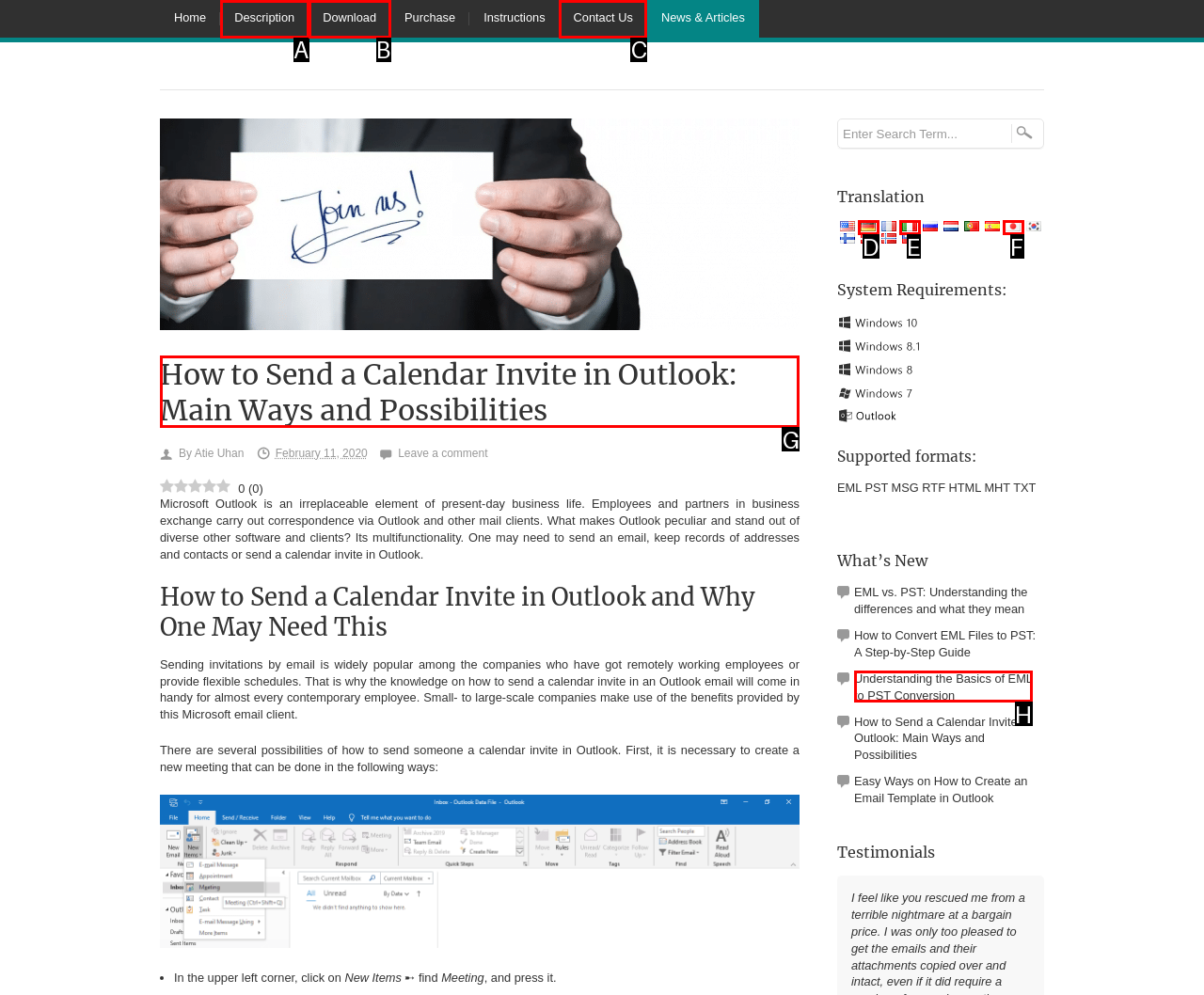Among the marked elements in the screenshot, which letter corresponds to the UI element needed for the task: Click the 'hemming tape 20mm*10mtr 17806' link?

None